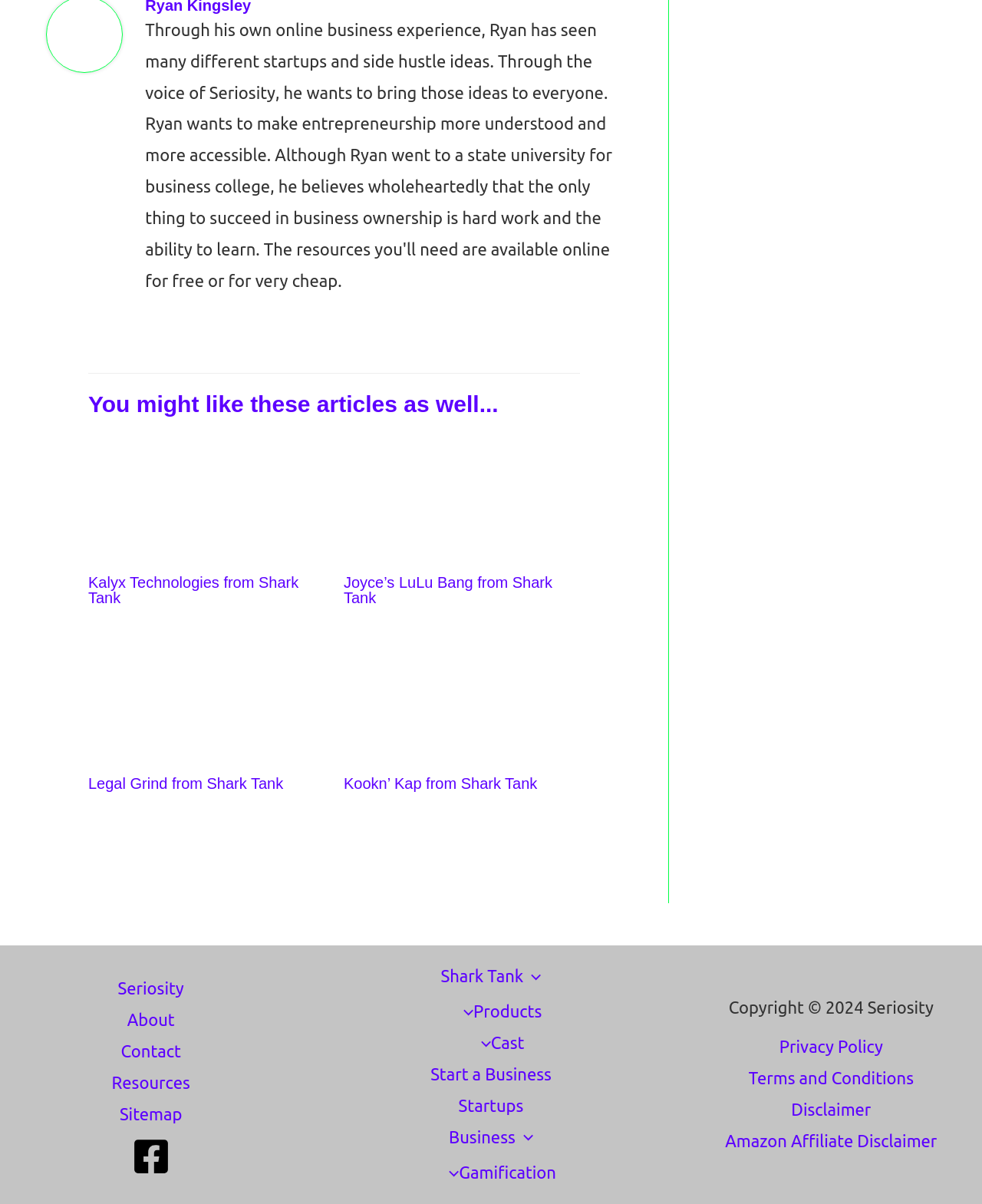Can you find the bounding box coordinates of the area I should click to execute the following instruction: "Learn more about Legal Grind from Shark Tank"?

[0.09, 0.569, 0.33, 0.585]